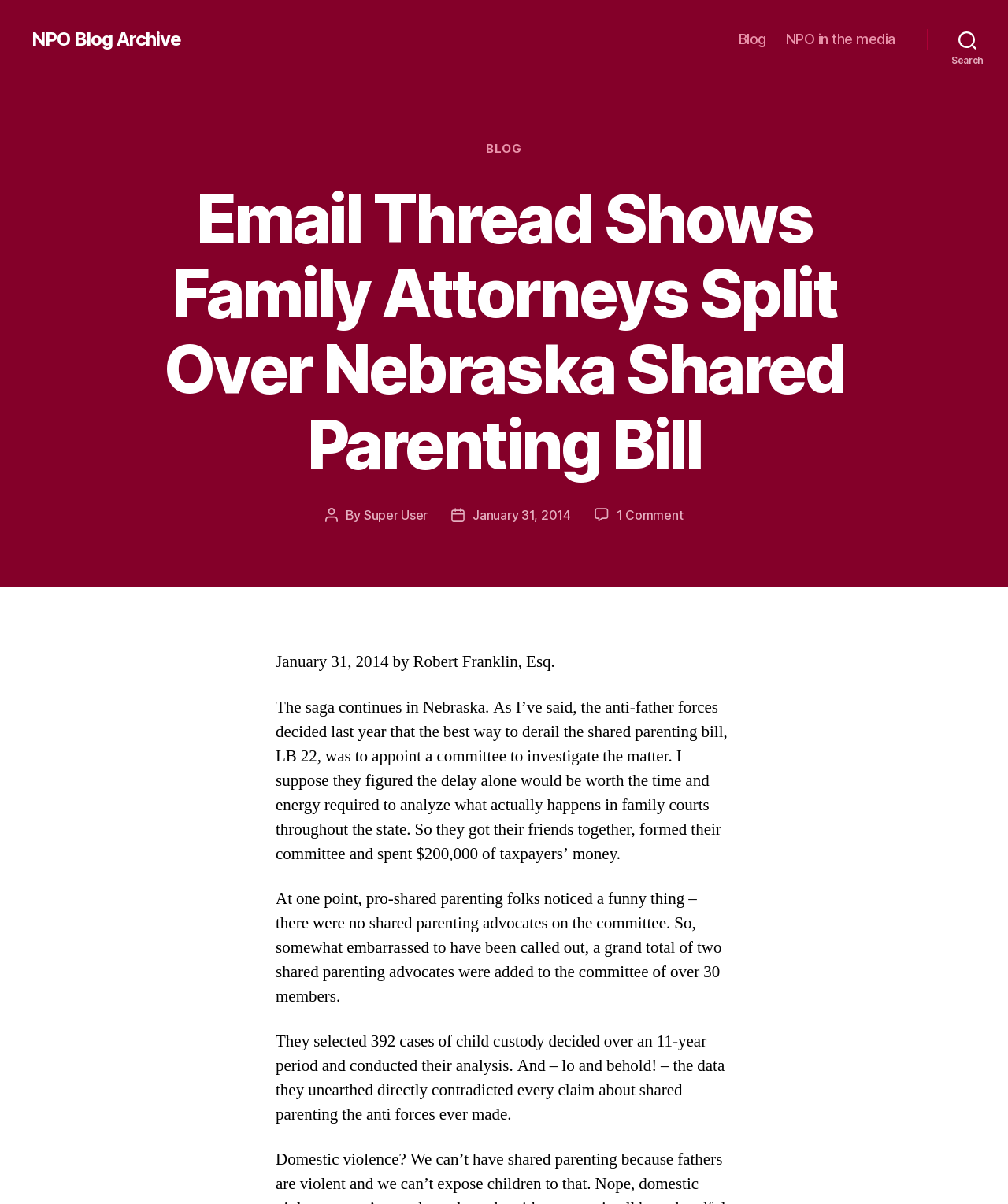Please predict the bounding box coordinates of the element's region where a click is necessary to complete the following instruction: "Click on the 'January 31, 2014' link". The coordinates should be represented by four float numbers between 0 and 1, i.e., [left, top, right, bottom].

[0.469, 0.421, 0.566, 0.435]